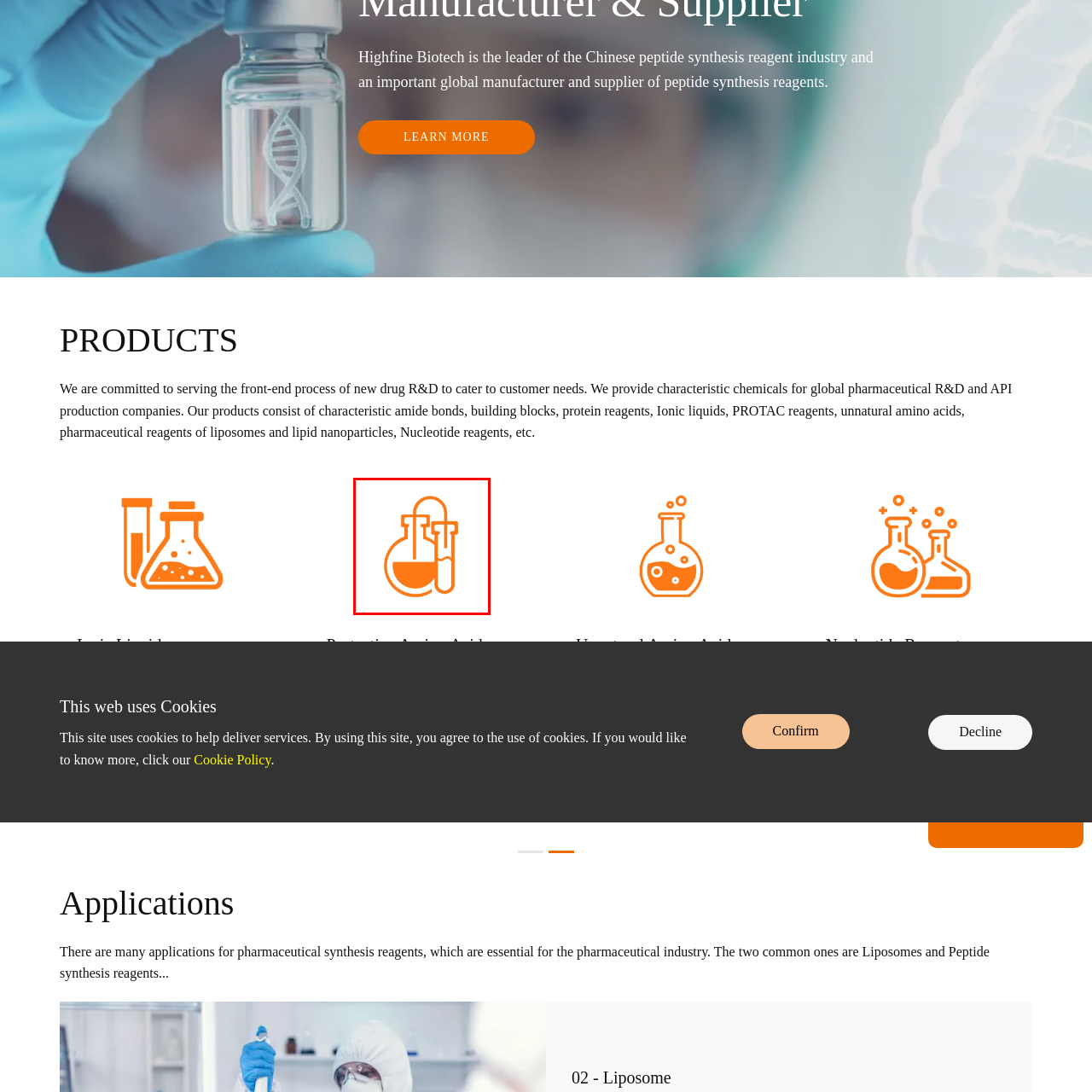What field does the icon symbolize? Examine the image inside the red bounding box and answer concisely with one word or a short phrase.

chemistry and pharmaceutical research